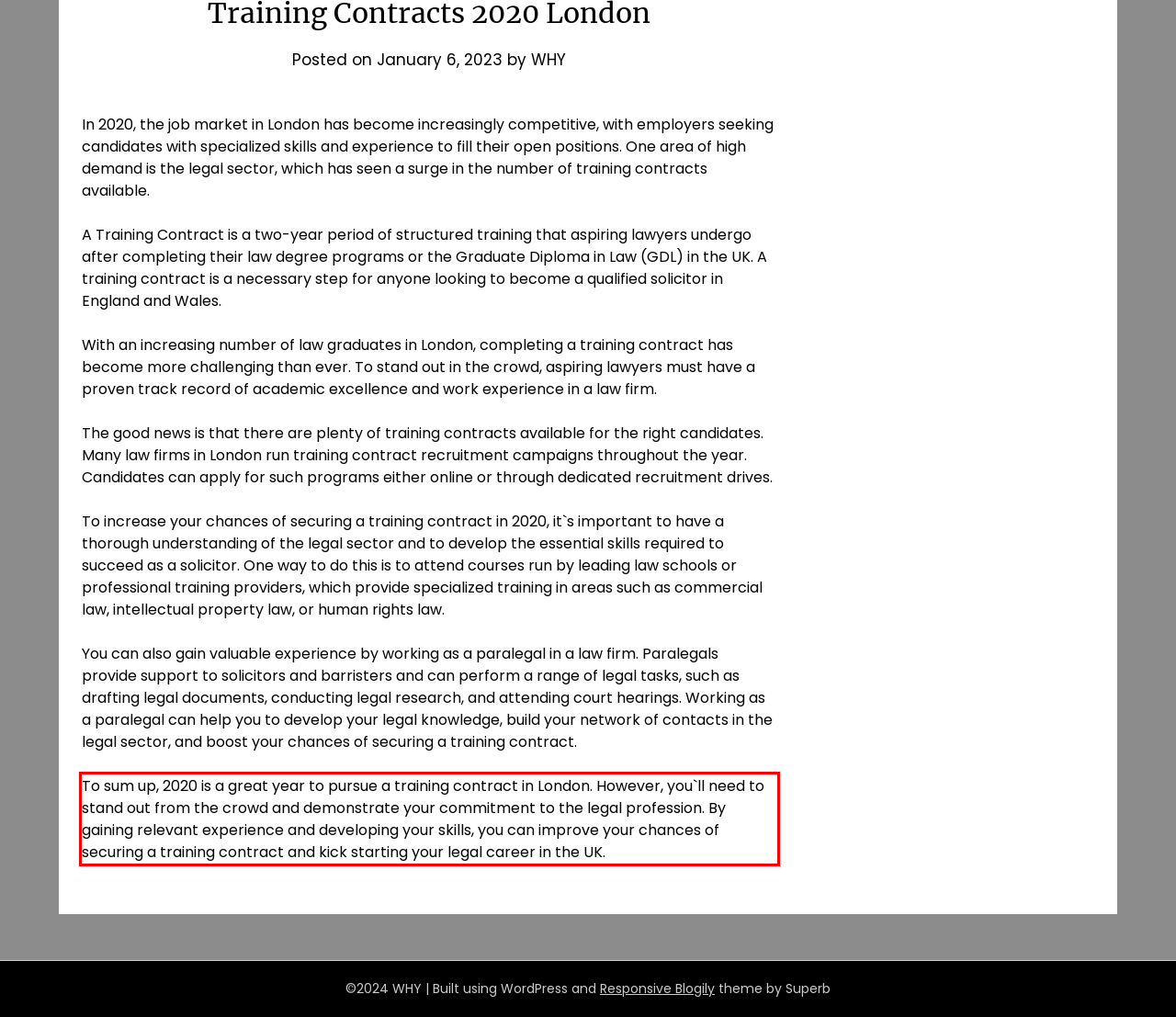Please look at the webpage screenshot and extract the text enclosed by the red bounding box.

To sum up, 2020 is a great year to pursue a training contract in London. However, you`ll need to stand out from the crowd and demonstrate your commitment to the legal profession. By gaining relevant experience and developing your skills, you can improve your chances of securing a training contract and kick starting your legal career in the UK.